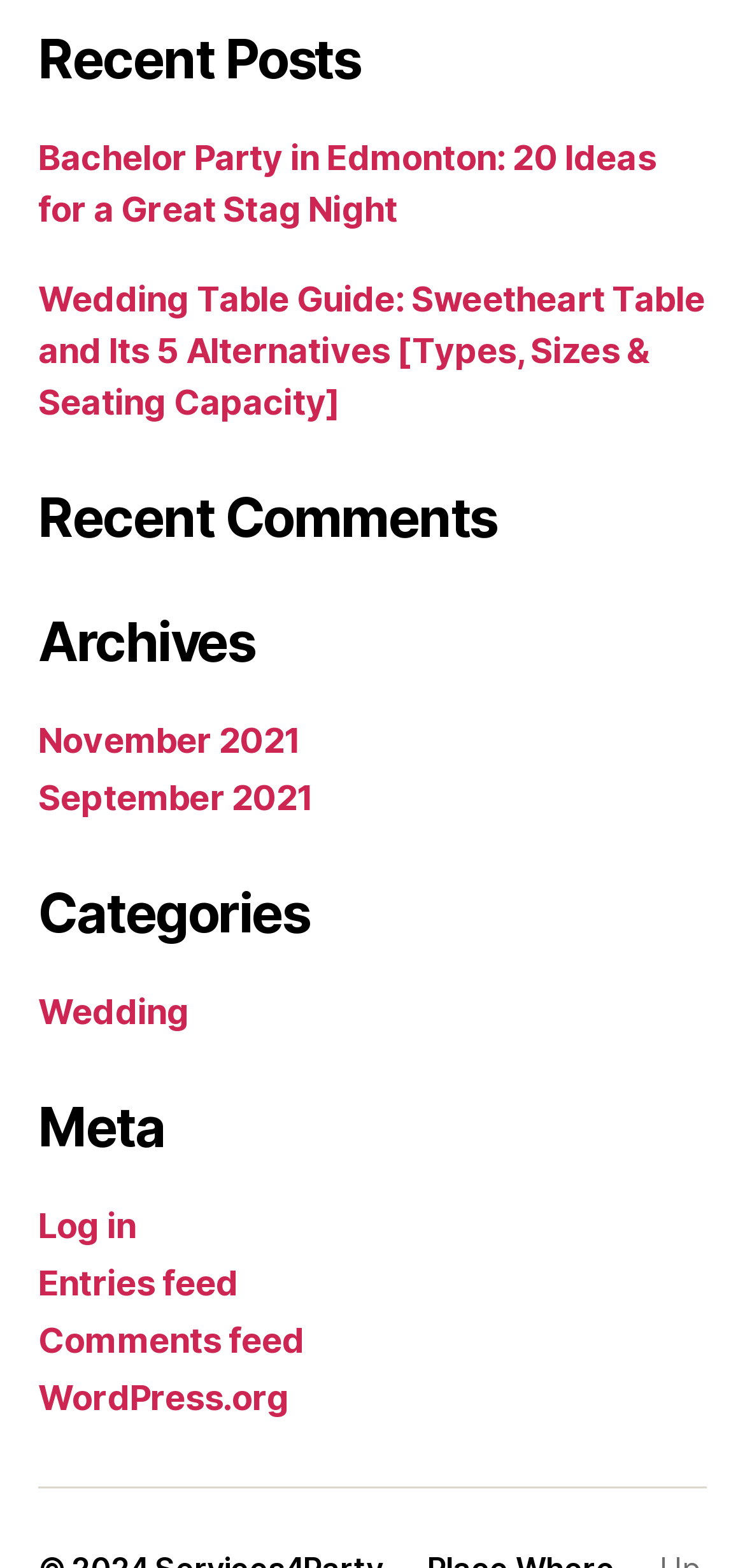What is the last link in the meta section?
Examine the webpage screenshot and provide an in-depth answer to the question.

I looked at the links under the 'Meta' heading and found the last link, which is 'WordPress.org'.